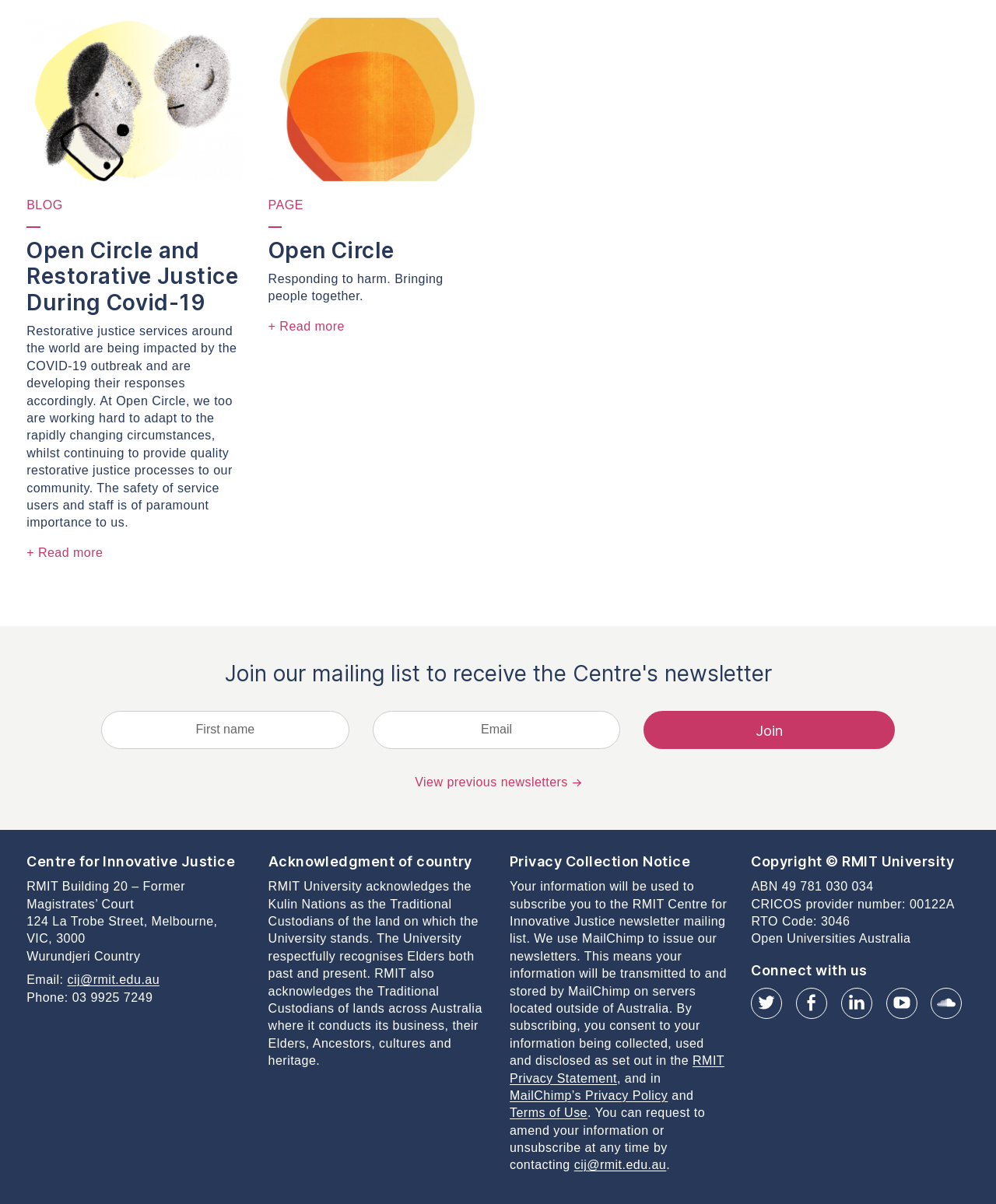Please give the bounding box coordinates of the area that should be clicked to fulfill the following instruction: "Click the 'Join' button". The coordinates should be in the format of four float numbers from 0 to 1, i.e., [left, top, right, bottom].

[0.646, 0.59, 0.898, 0.622]